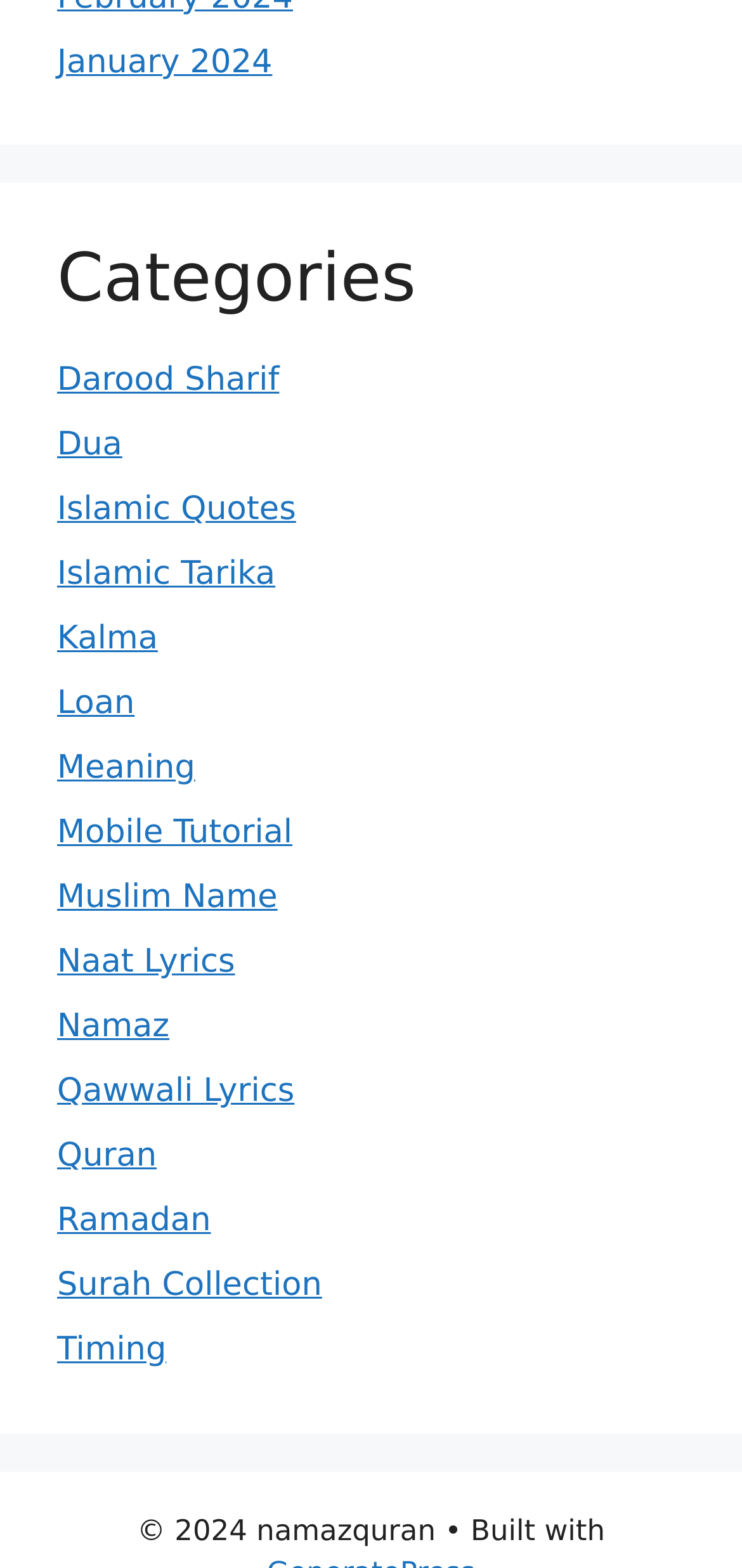What is the first category listed?
Respond with a short answer, either a single word or a phrase, based on the image.

Darood Sharif